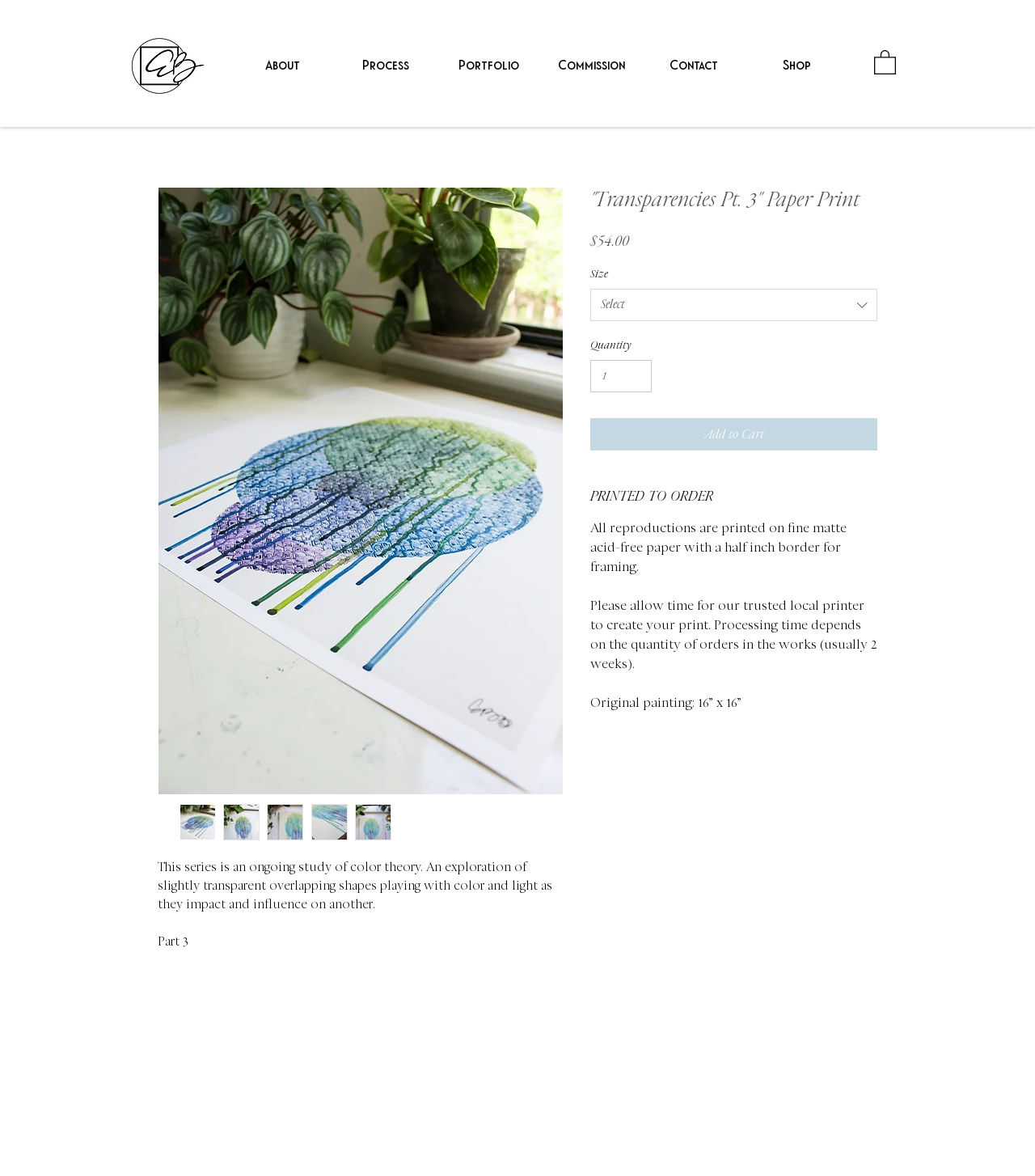Locate the bounding box of the UI element described by: "input value="1" aria-label="Quantity" value="1"" in the given webpage screenshot.

[0.57, 0.306, 0.63, 0.334]